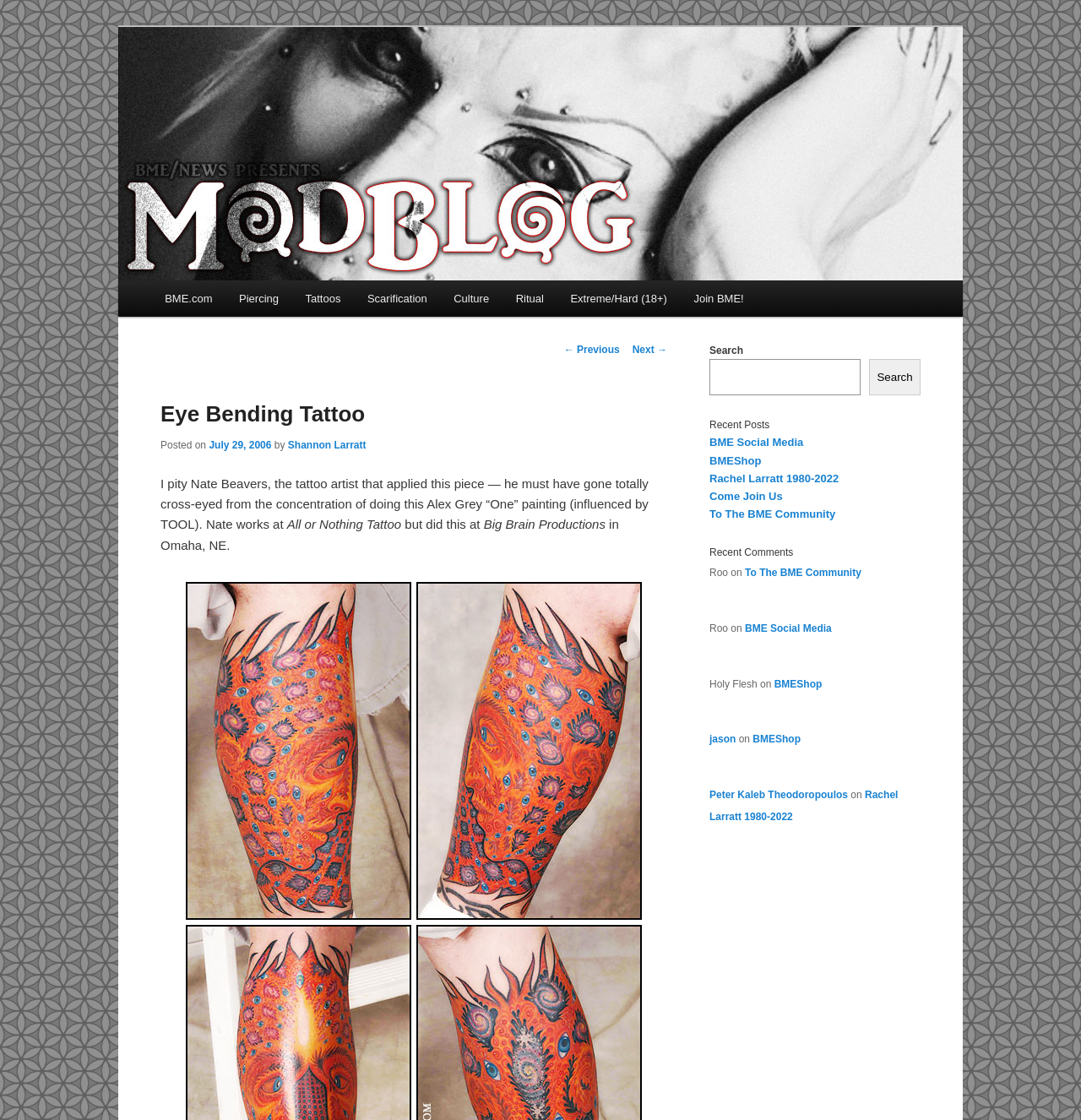Where is Big Brain Productions located?
Answer the question with as much detail as possible.

The webpage mentions 'Big Brain Productions in Omaha, NE.' in the main content, indicating that Big Brain Productions is located in Omaha, Nebraska.